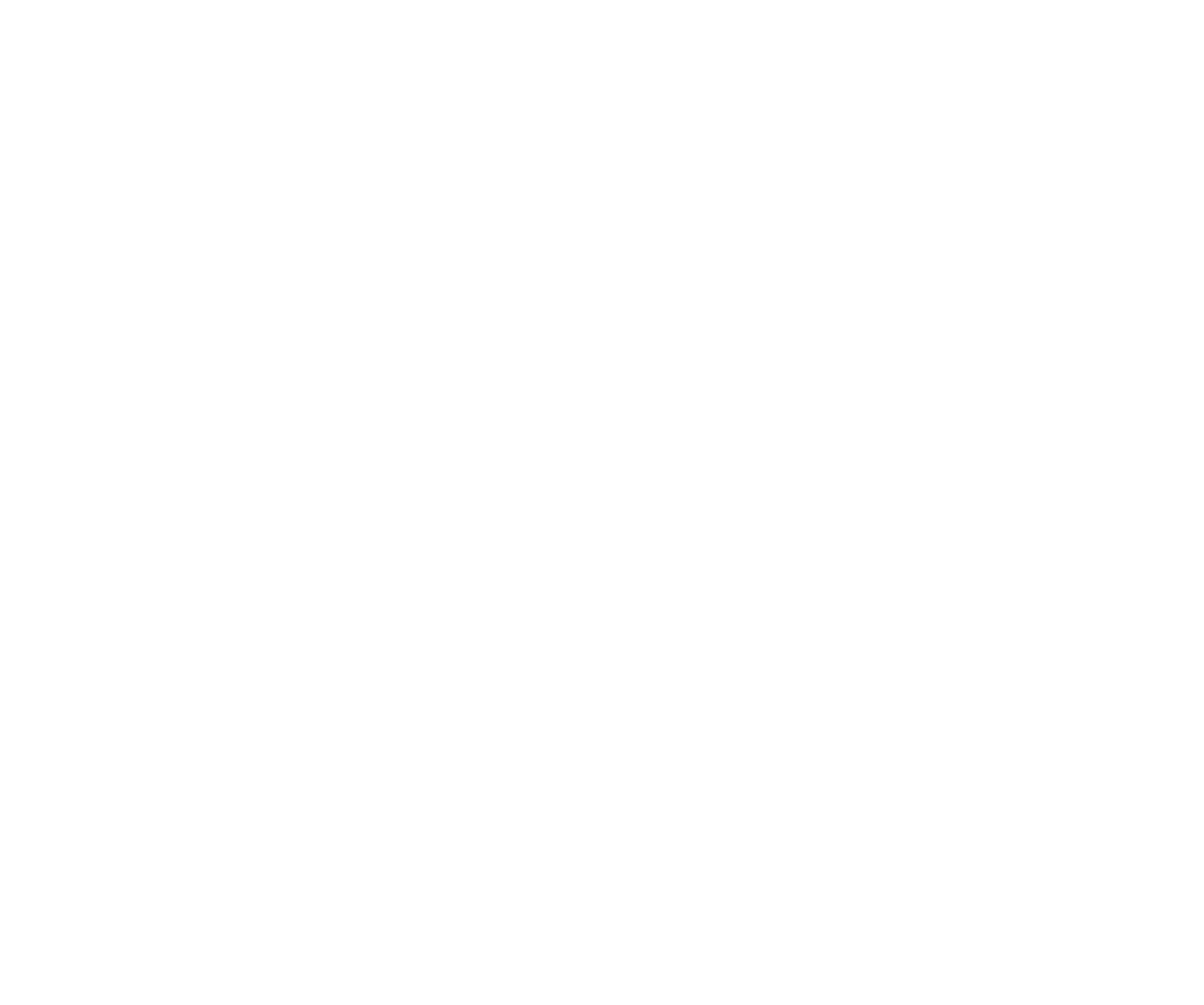Provide the bounding box coordinates of the HTML element this sentence describes: "site mode button". The bounding box coordinates consist of four float numbers between 0 and 1, i.e., [left, top, right, bottom].

[0.825, 0.209, 0.856, 0.228]